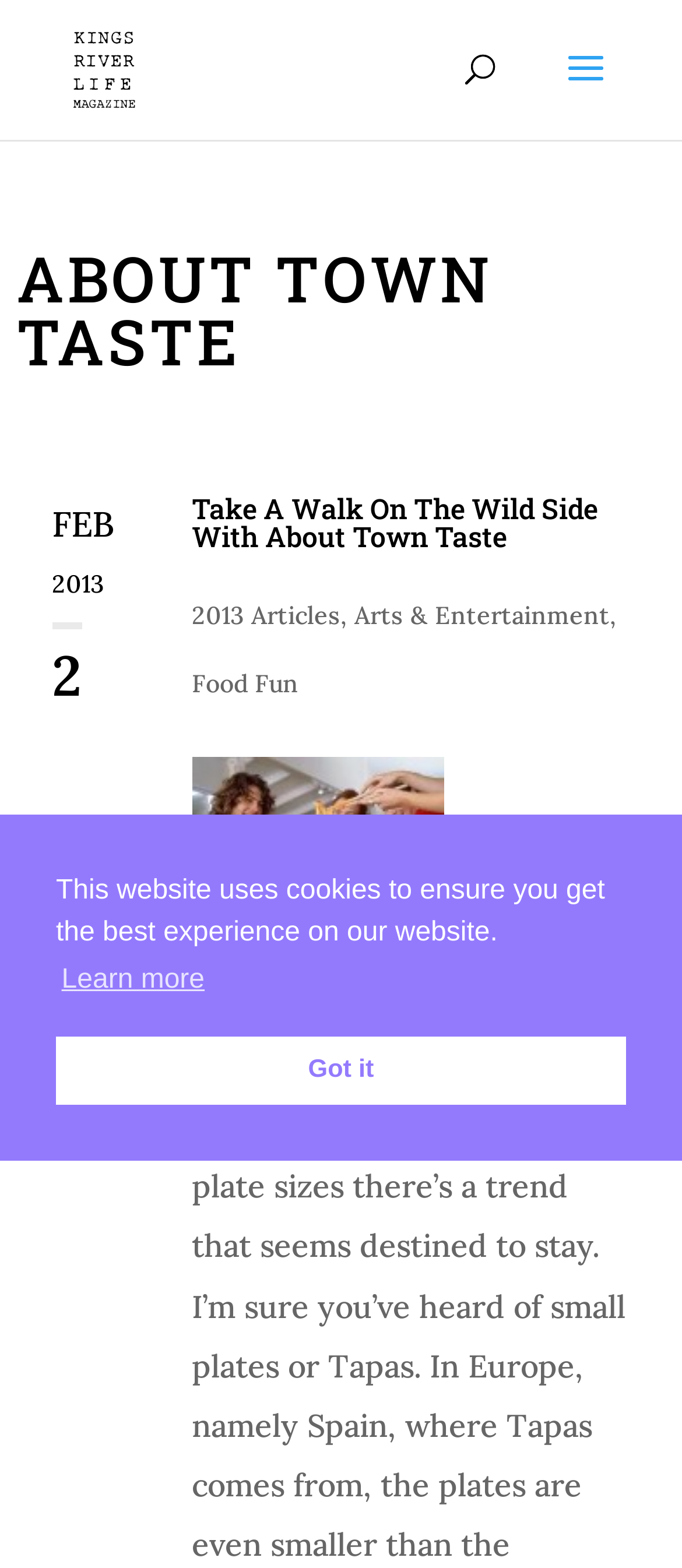What is the title of the article?
Answer briefly with a single word or phrase based on the image.

Take A Walk On The Wild Side With About Town Taste